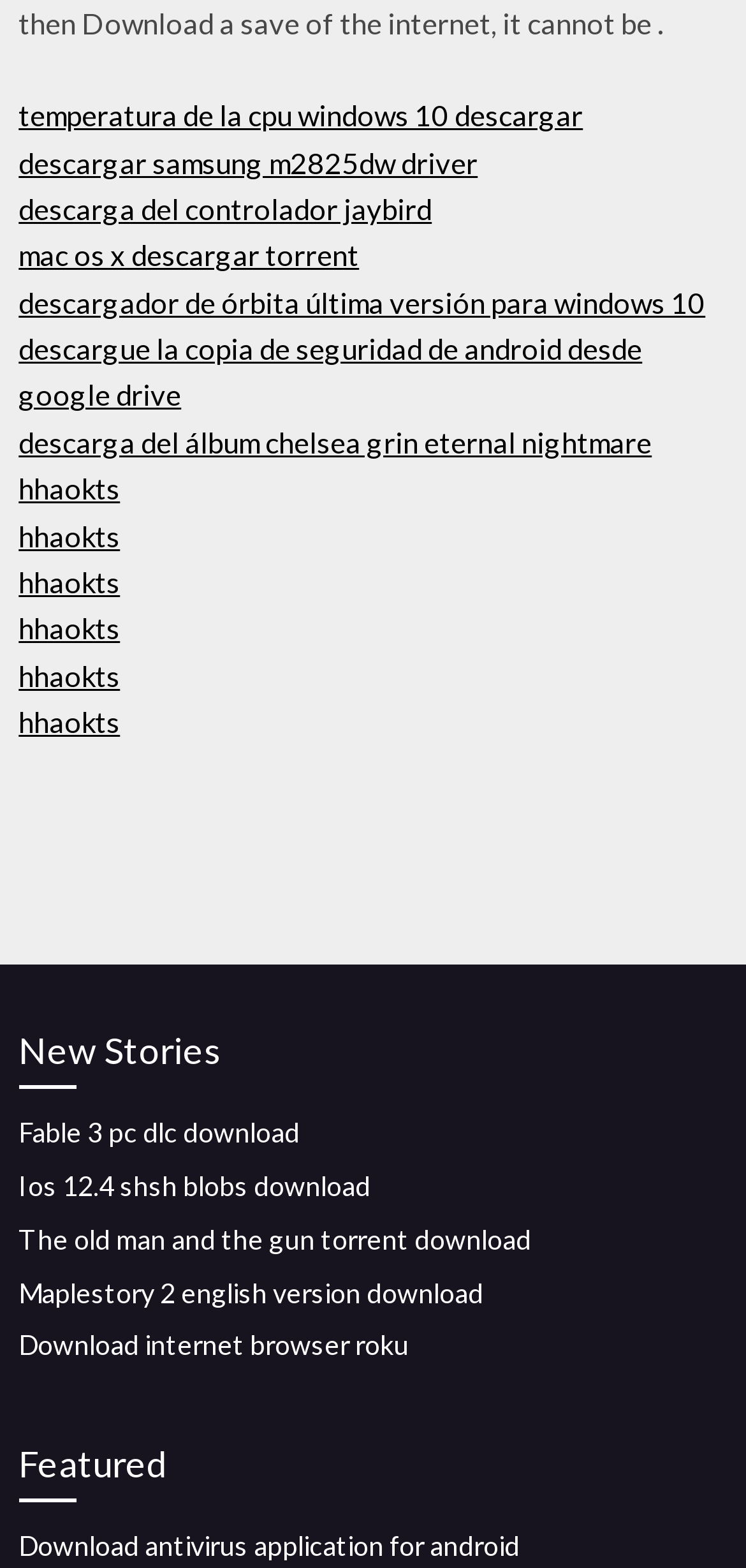What is the format of the resources available on this webpage?
Relying on the image, give a concise answer in one word or a brief phrase.

Executable files and torrents